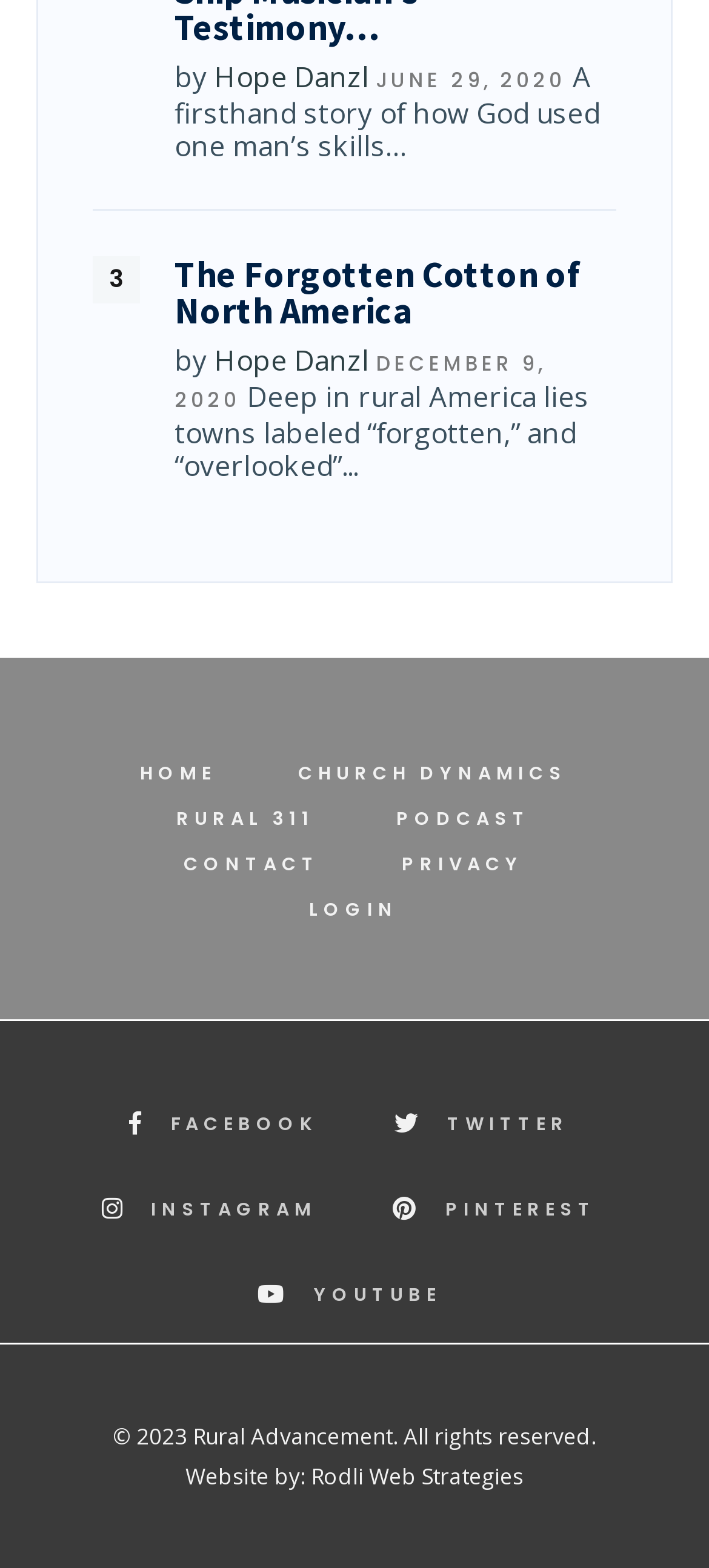Please specify the bounding box coordinates of the element that should be clicked to execute the given instruction: 'click on the HOME link'. Ensure the coordinates are four float numbers between 0 and 1, expressed as [left, top, right, bottom].

[0.185, 0.479, 0.318, 0.508]